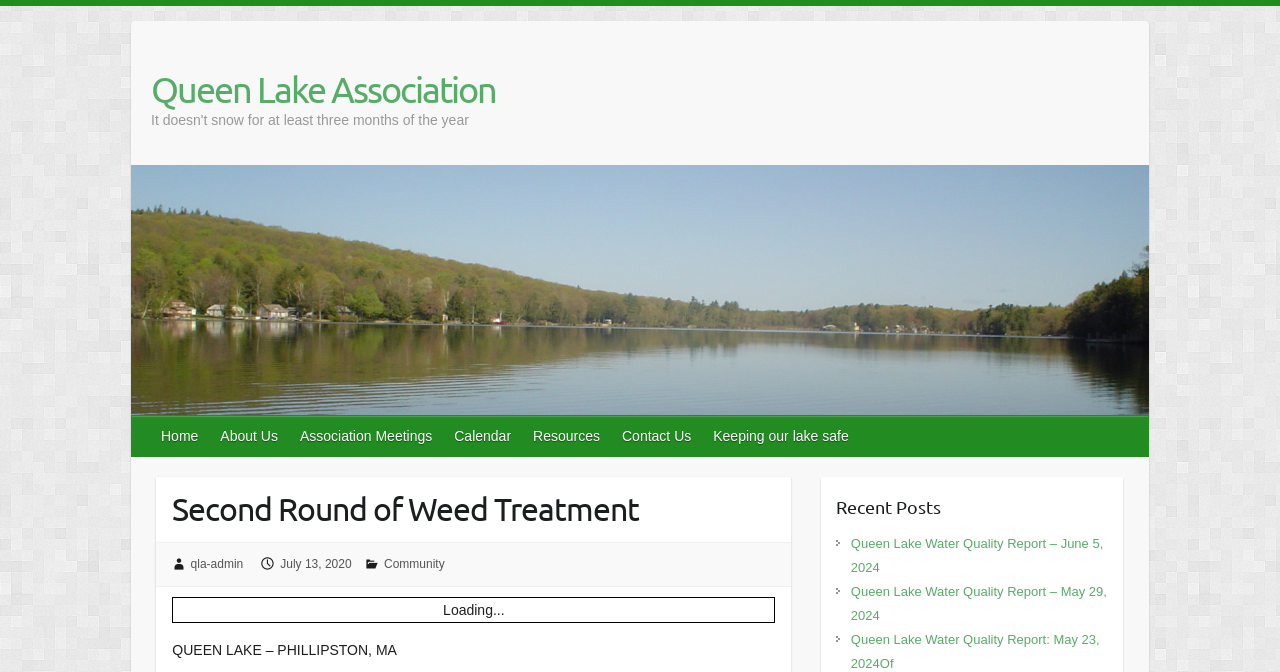Please identify the bounding box coordinates of the area I need to click to accomplish the following instruction: "View the 'Second Round of Weed Treatment' header".

[0.122, 0.71, 0.618, 0.807]